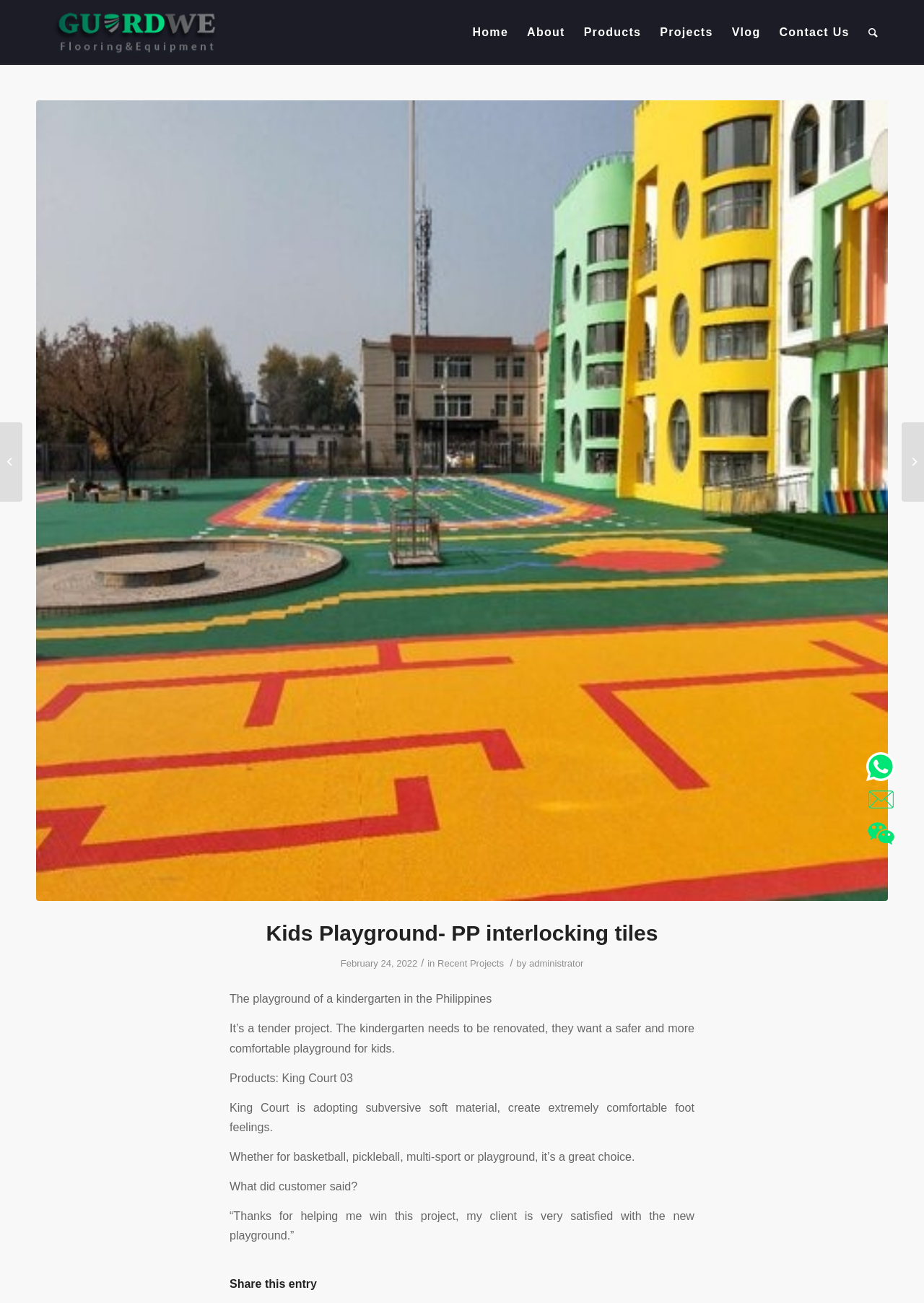What is the purpose of the King Court 03 product?
Kindly answer the question with as much detail as you can.

According to the webpage, the King Court 03 product is adopting subversive soft material, which creates extremely comfortable foot feelings. This information can be found in the paragraph describing the product.